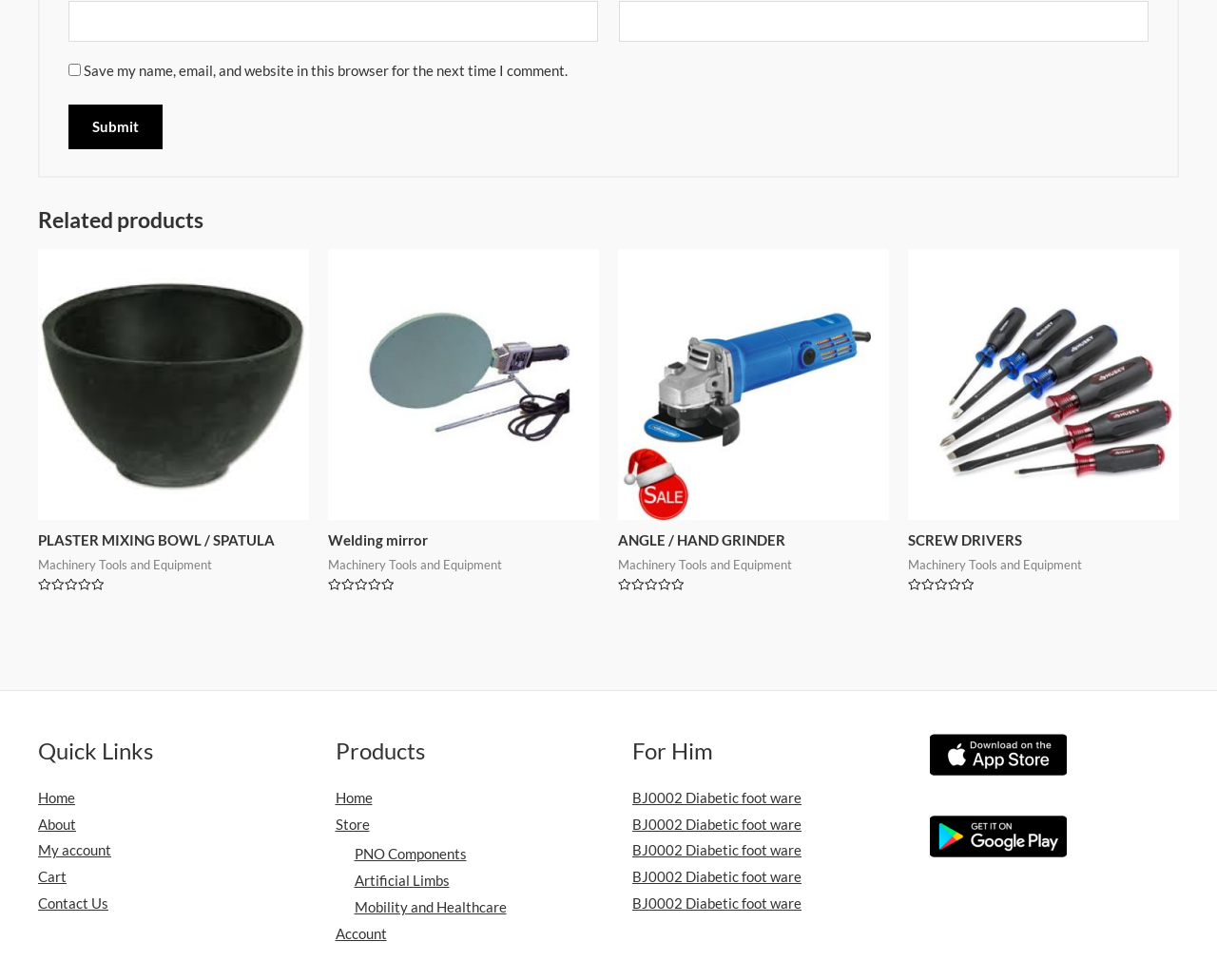How many related products are listed?
Based on the image, provide a one-word or brief-phrase response.

4